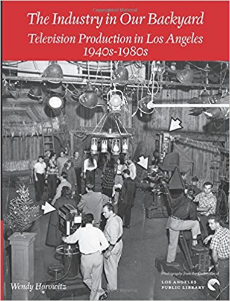Detail every aspect of the image in your description.

The image features the book cover of "The Industry in Our Backyard: Television Production in Los Angeles 1940s-1980s," authored by Wendy Horwitz. The cover showcases a historic black-and-white photograph depicting a bustling television production set from the mid-20th century, highlighting the dynamic environment of Los Angeles during a pivotal era in television history. The photograph captures crew members engaged in various tasks, illustrating the behind-the-scenes activities integral to television production. The title is prominently printed in bold red letters at the top, contrasted against the monochromatic background, establishing a striking visual narrative of the evolution of television in Los Angeles. The book is associated with the Los Angeles Public Library, indicating its cultural and educational significance in documenting the history of the television industry.